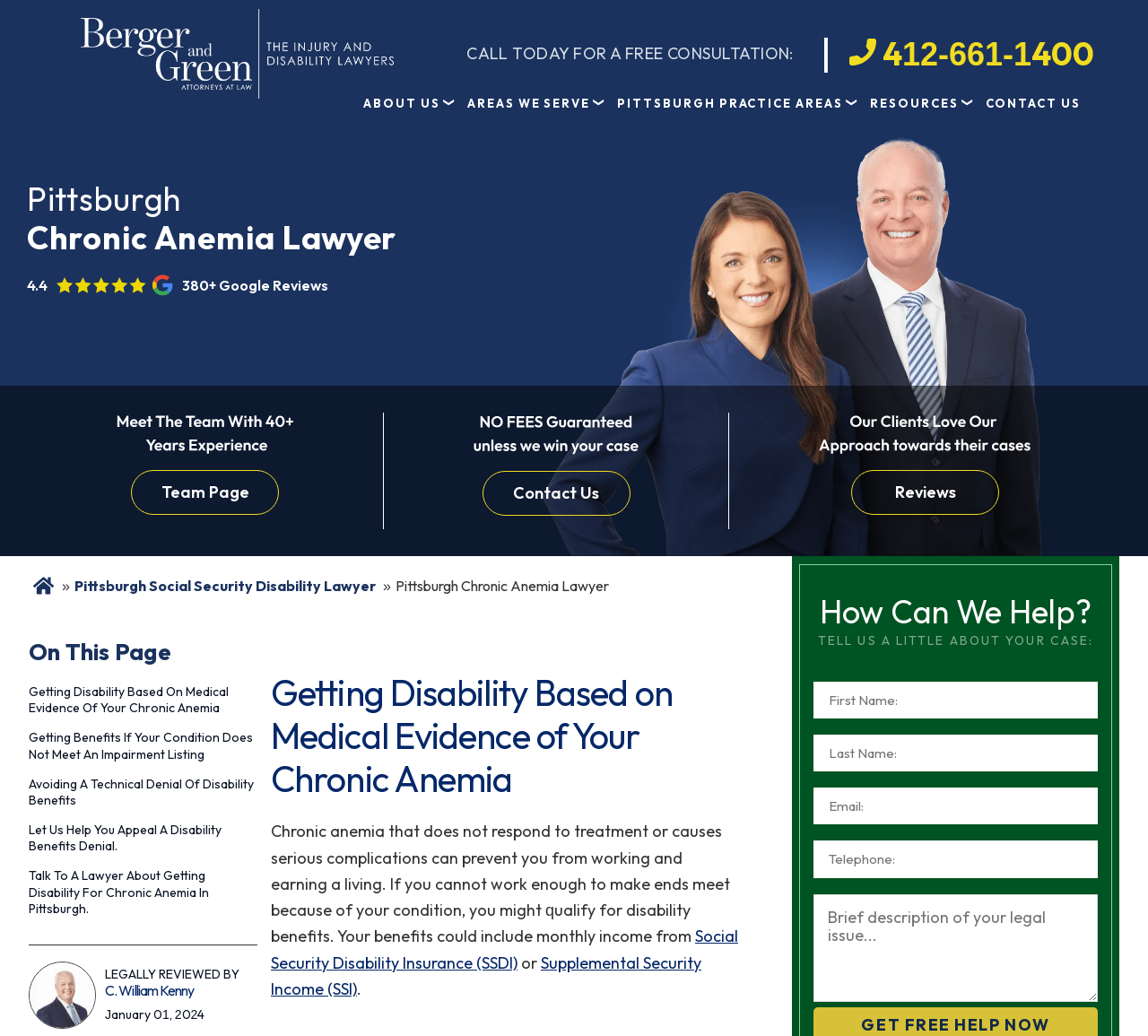Provide the bounding box coordinates of the area you need to click to execute the following instruction: "Fill in the 'First Name' textbox".

[0.709, 0.658, 0.956, 0.693]